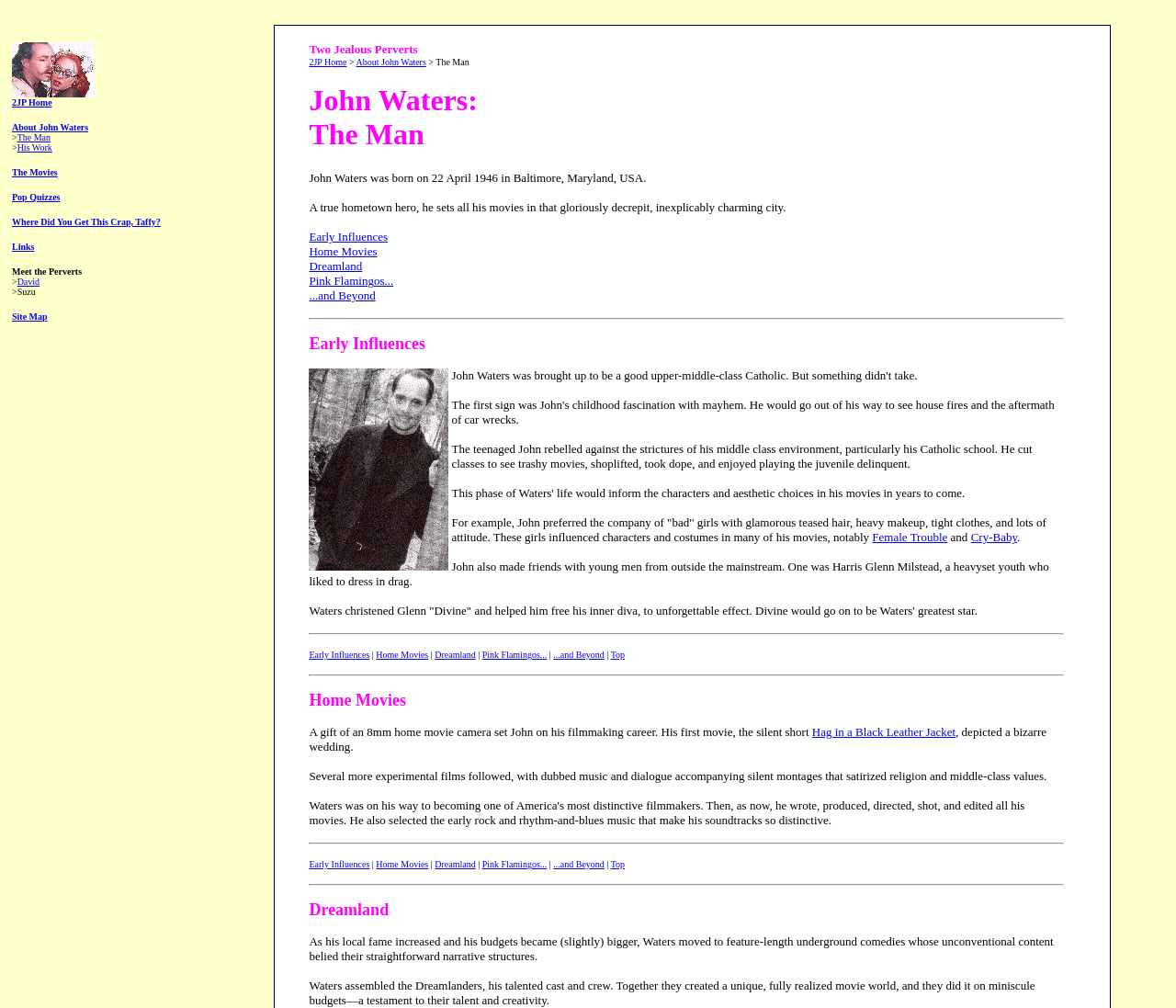Kindly respond to the following question with a single word or a brief phrase: 
What is the name of John Waters' greatest star?

Divine